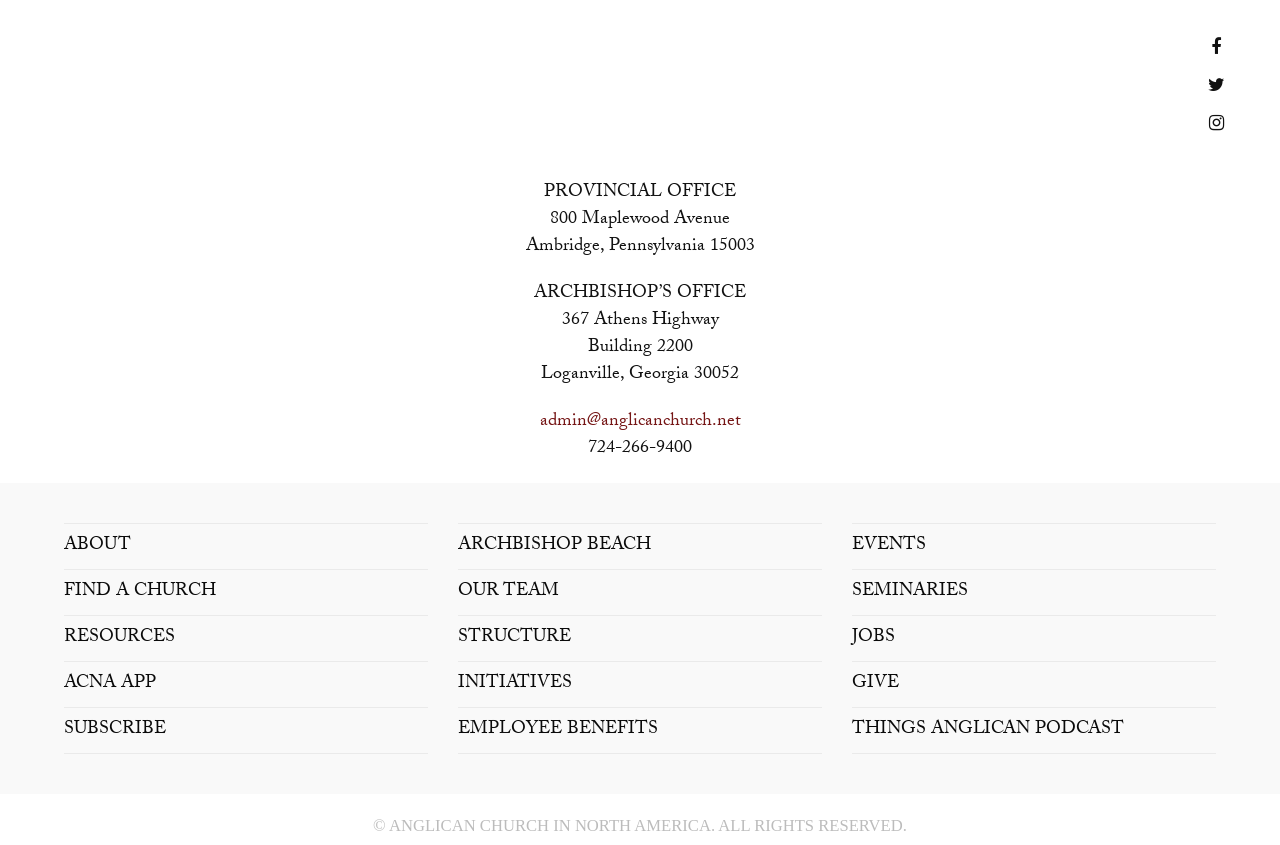Respond to the question below with a concise word or phrase:
What is the copyright information at the bottom of the page?

© ANGLICAN CHURCH IN NORTH AMERICA. ALL RIGHTS RESERVED.